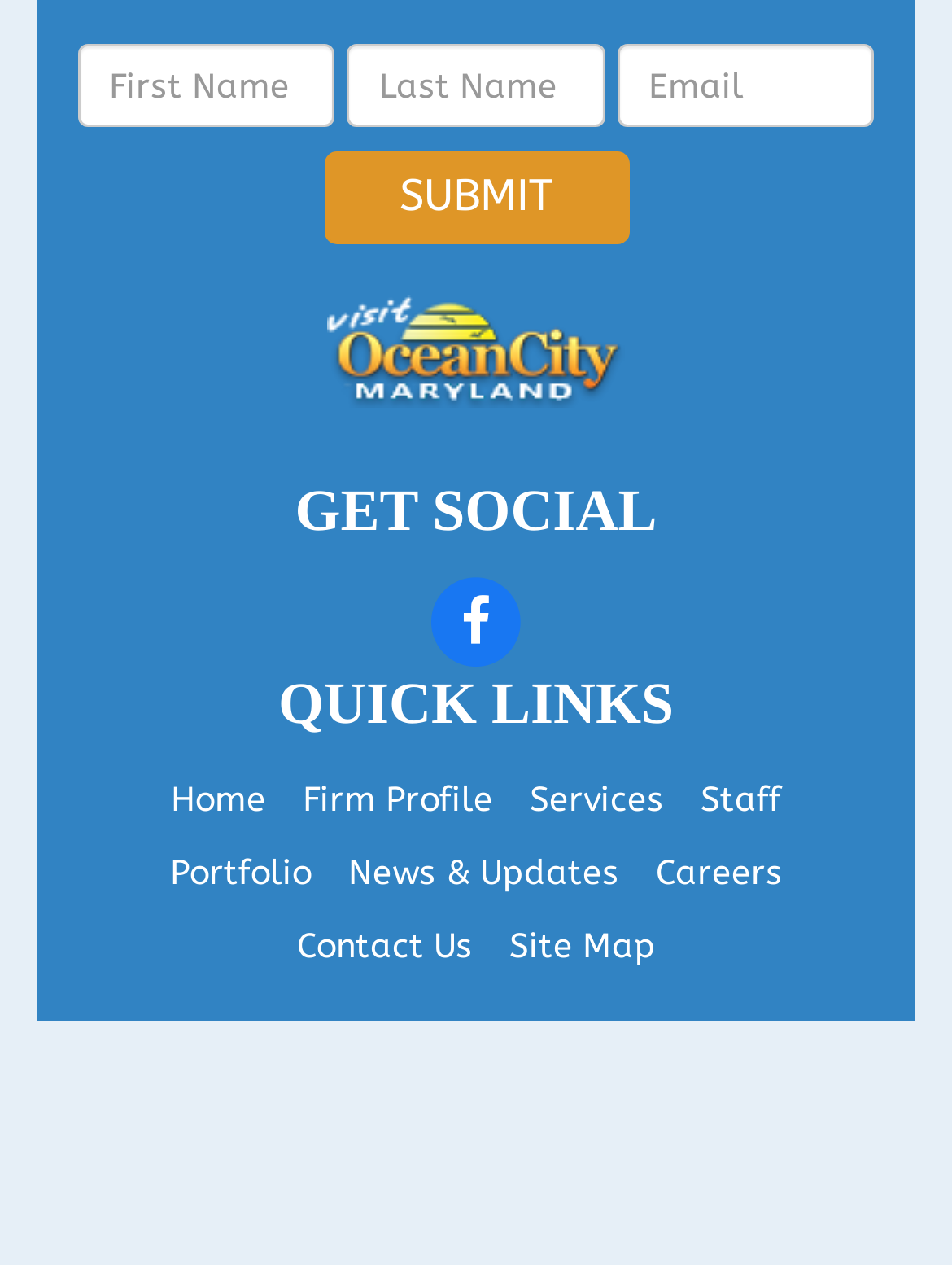Find the bounding box coordinates of the element's region that should be clicked in order to follow the given instruction: "Click submit". The coordinates should consist of four float numbers between 0 and 1, i.e., [left, top, right, bottom].

[0.34, 0.12, 0.66, 0.193]